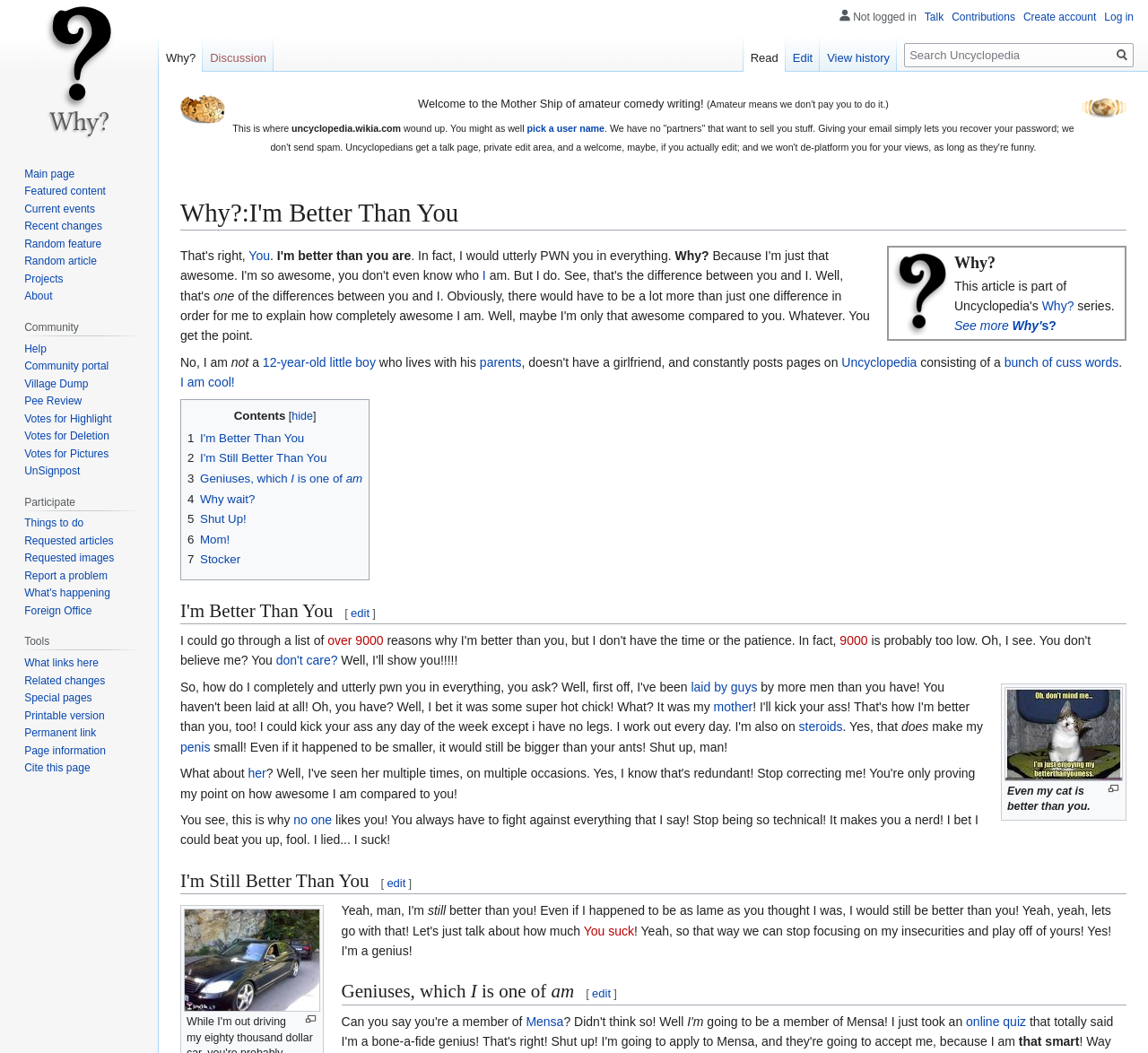What is the author's claim about their cat?
Look at the image and provide a short answer using one word or a phrase.

It is better than you